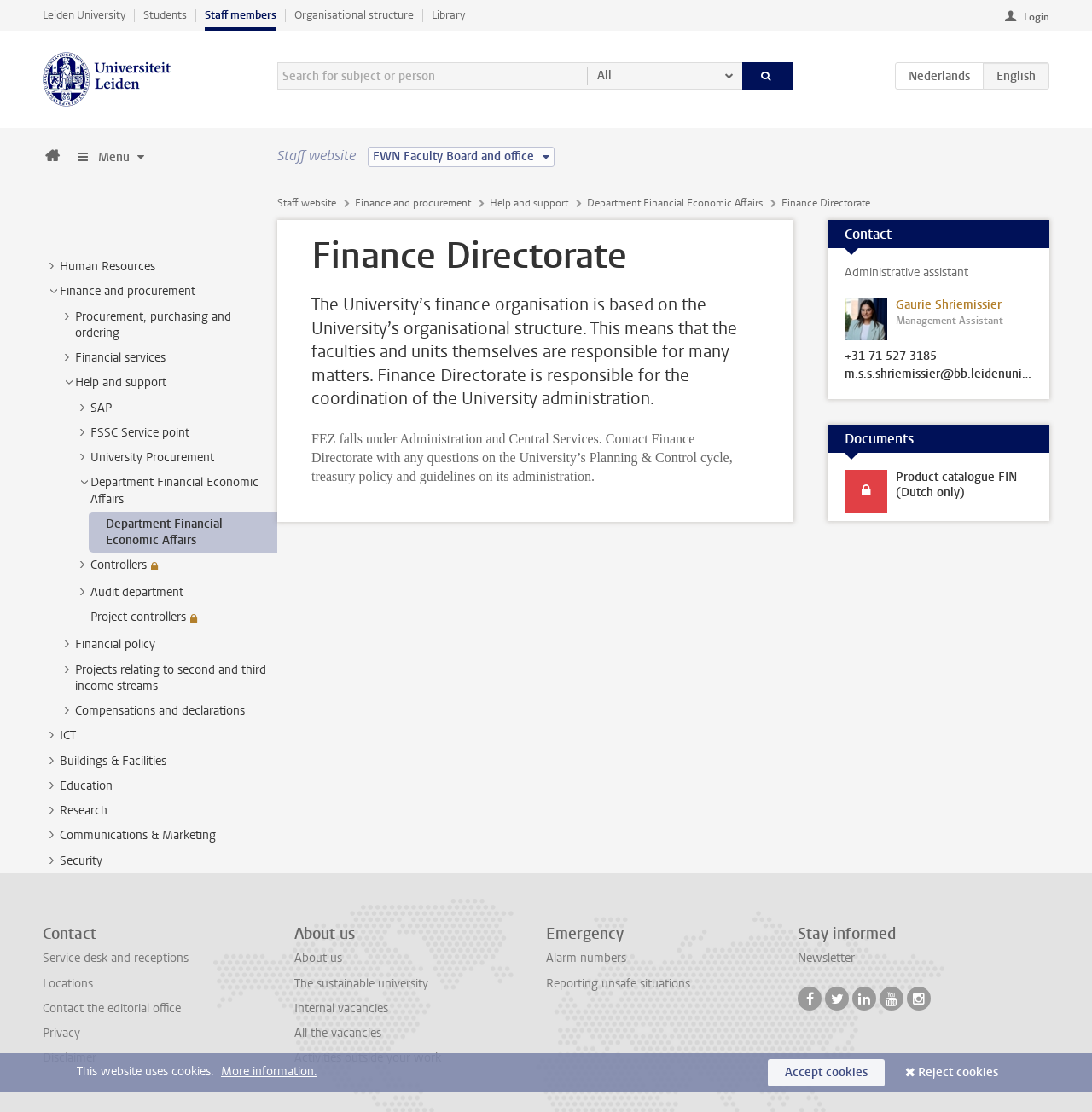Please find the bounding box coordinates of the section that needs to be clicked to achieve this instruction: "Go to Finance and procurement".

[0.325, 0.176, 0.434, 0.189]